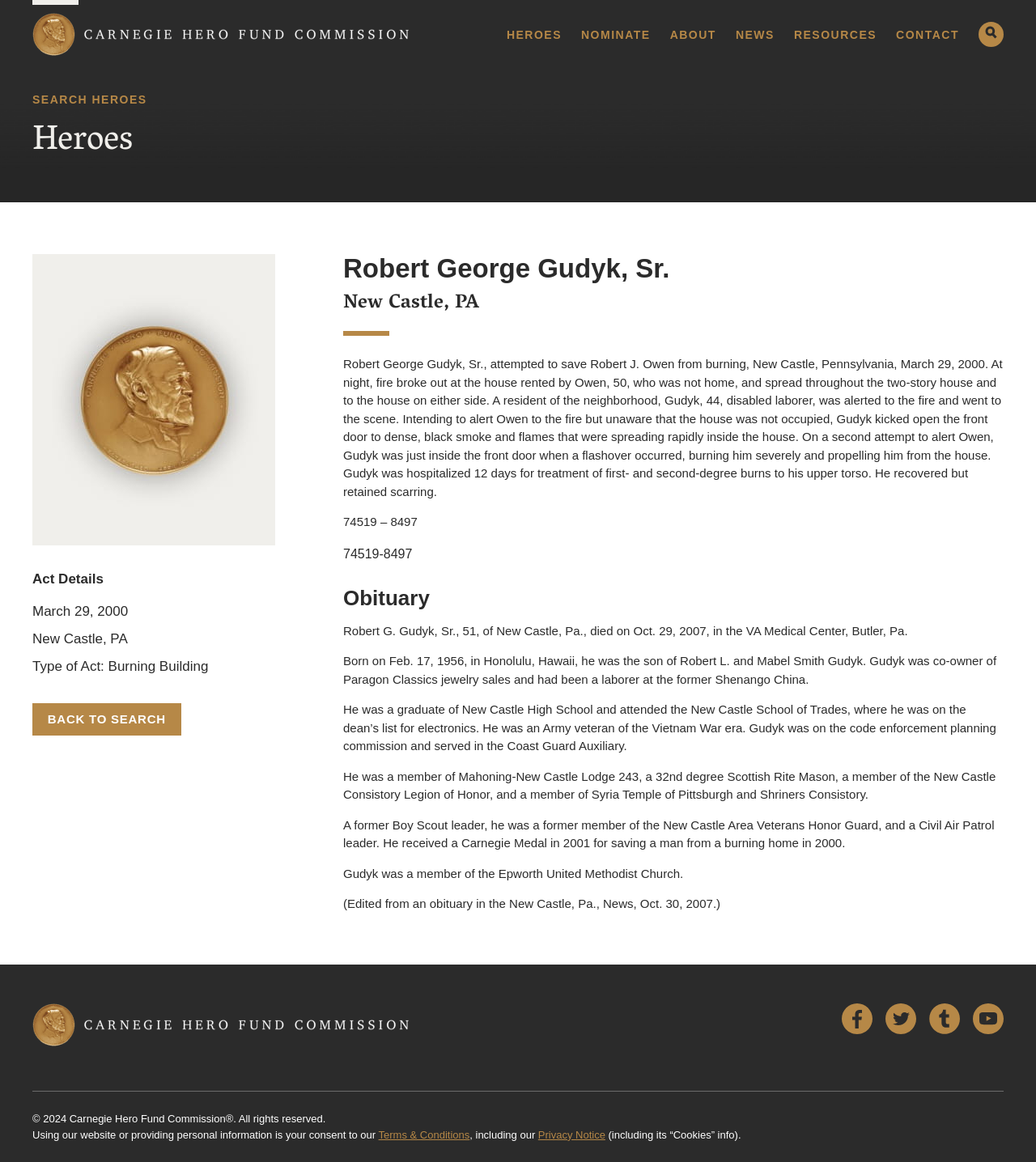Using the image as a reference, answer the following question in as much detail as possible:
What is the name of the organization that awarded Robert G. Gudyk, Sr. a medal?

The organization that awarded Robert G. Gudyk, Sr. a medal is mentioned in the text as 'He received a Carnegie Medal in 2001 for saving a man from a burning home in 2000.'